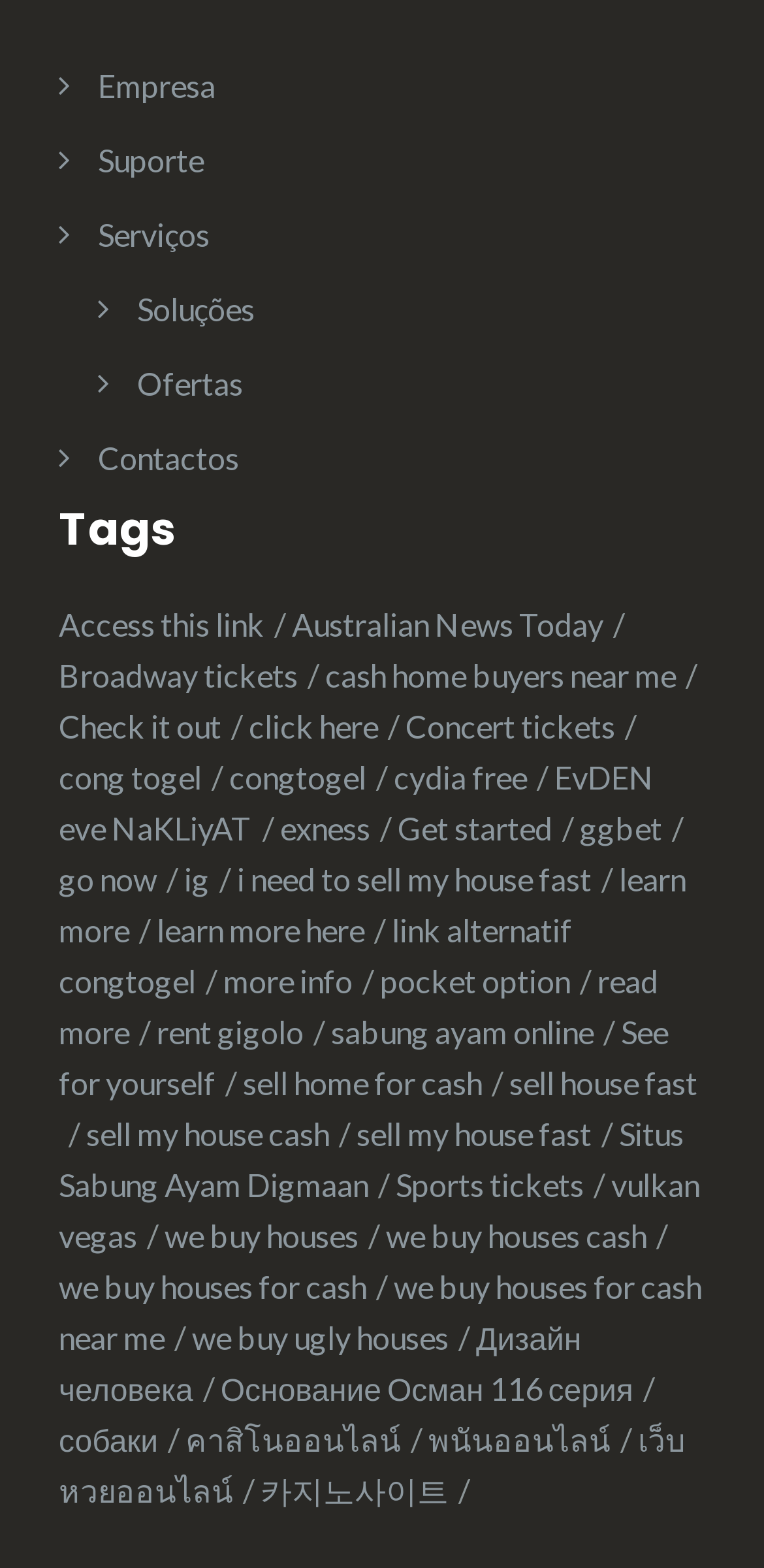Please determine the bounding box coordinates, formatted as (top-left x, top-left y, bottom-right x, bottom-right y), with all values as floating point numbers between 0 and 1. Identify the bounding box of the region described as: exness

[0.367, 0.516, 0.513, 0.54]